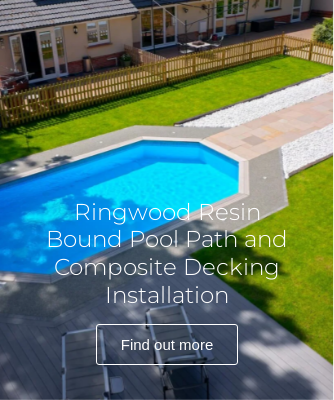Describe the image thoroughly, including all noticeable details.

This image showcases a beautifully designed outdoor space featuring a newly installed Ringwood resin bound pool path and composite decking. The pool, with its inviting blue water, is bordered by a meticulously landscaped yard that includes lush green grass and a sleek stone path. Surrounding the area are charming residential buildings, adding to the overall aesthetic of this tranquil setting. The caption highlights the installation project, inviting viewers to explore more about this elegant outdoor enhancement. Below the main heading, a clear call to action encourages potential clients to "Find out more," indicating further information is available for those interested in similar enhancements for their own properties.